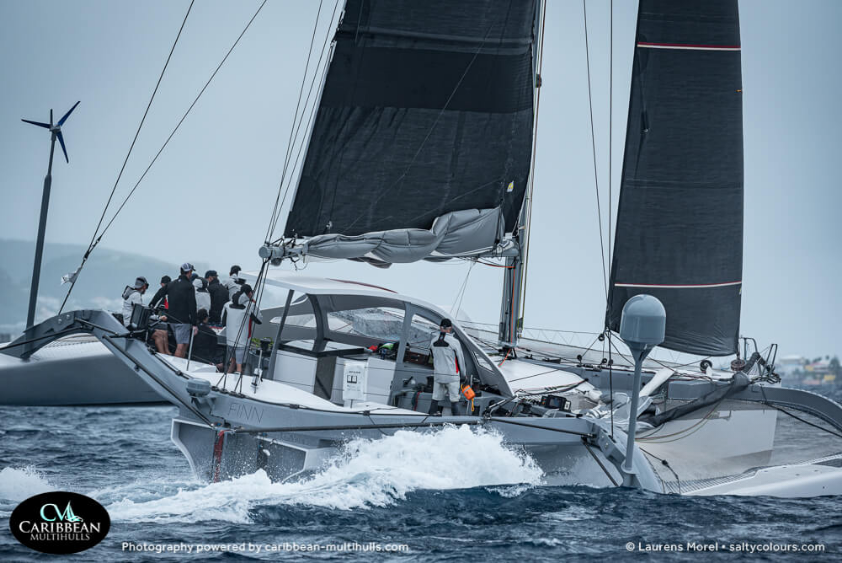Give a short answer using one word or phrase for the question:
What is the location of the sailing event?

Sint Maarten